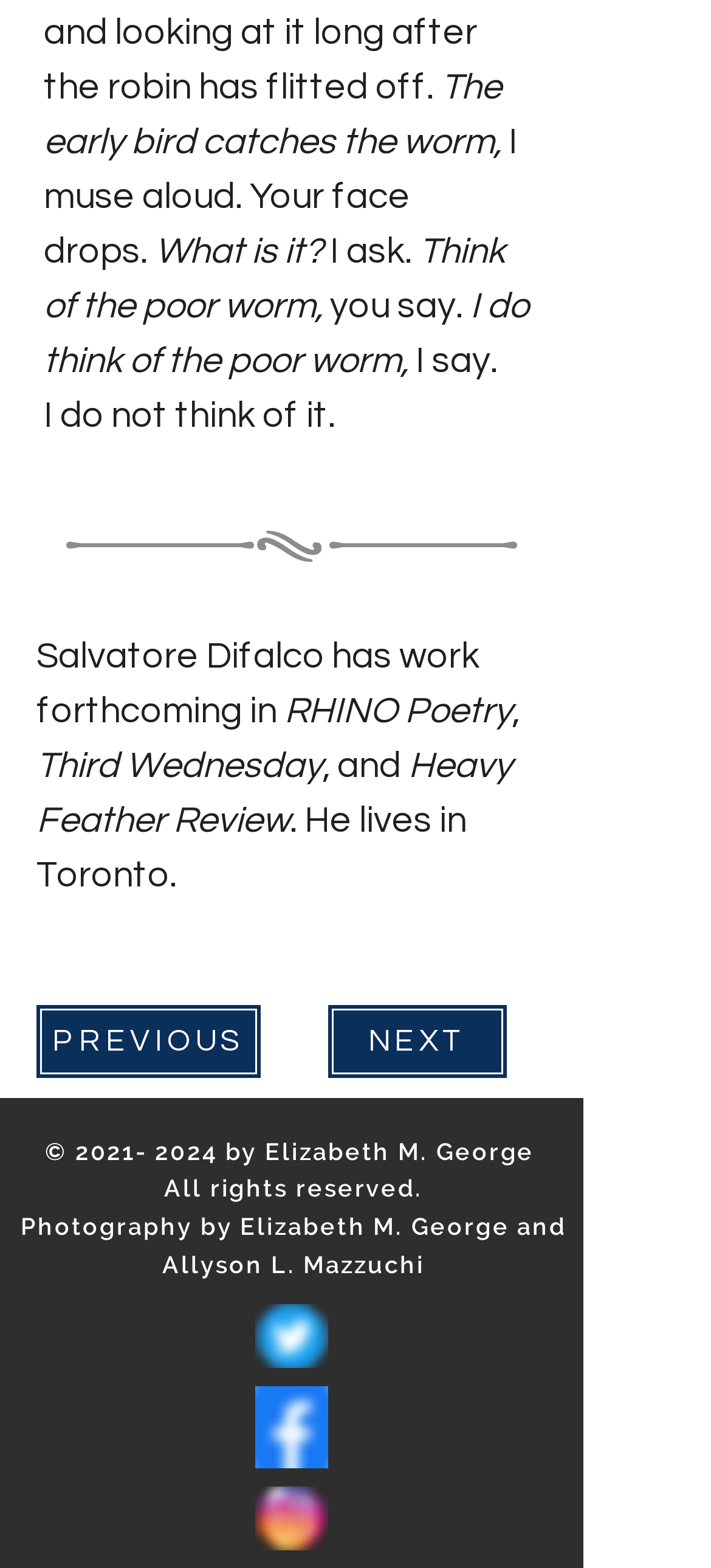Give a one-word or one-phrase response to the question:
How many navigation buttons are on the webpage?

2